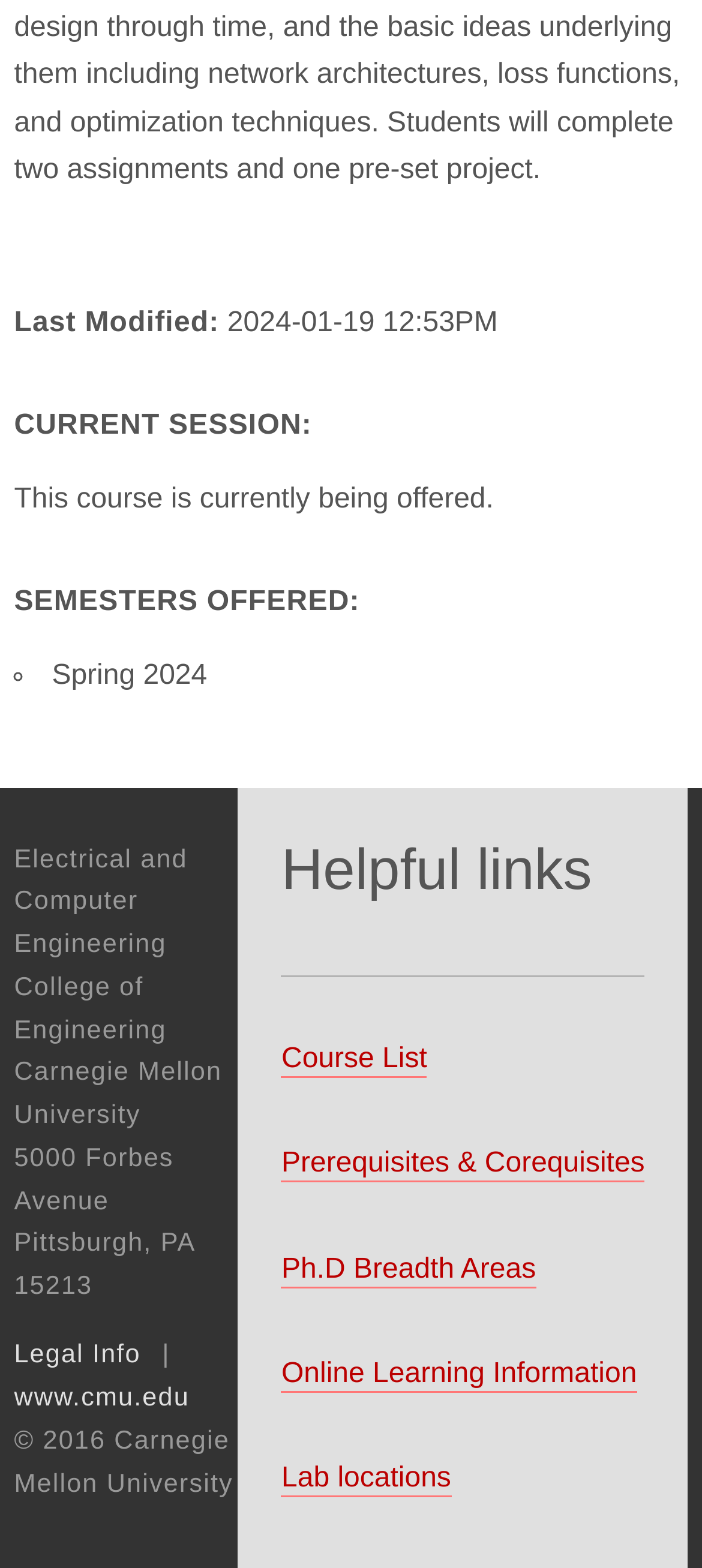What is the current status of the course?
Answer the question in a detailed and comprehensive manner.

The webpage indicates that the course is currently being offered, as stated in the 'CURRENT SESSION:' section.